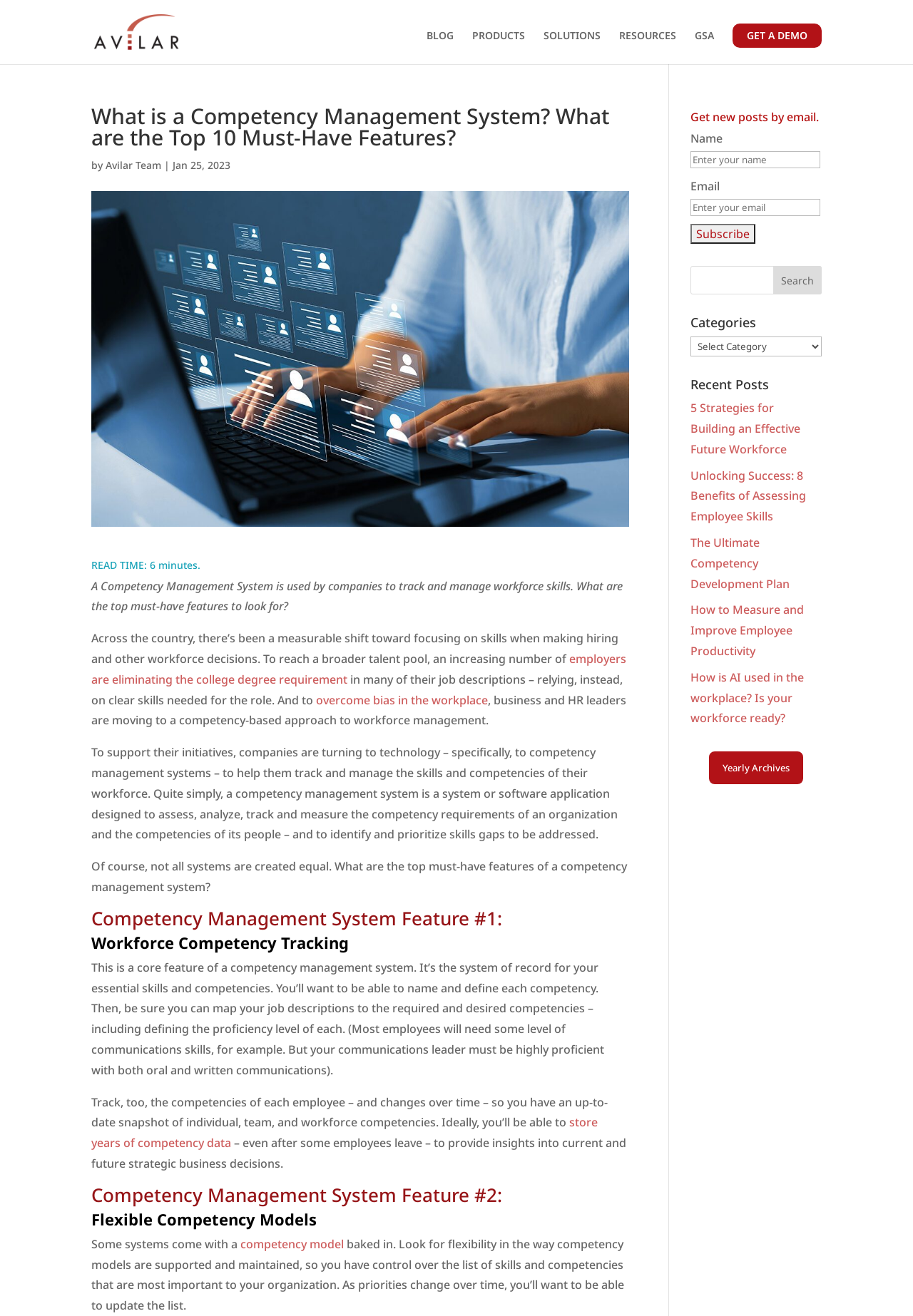Describe every aspect of the webpage in a detailed manner.

This webpage is about competency management systems, specifically discussing their top features. At the top, there is a navigation menu with links to "BLOG", "PRODUCTS", "SOLUTIONS", "RESOURCES", "GSA", and "GET A DEMO". Below the navigation menu, there is a heading that reads "What is a Competency Management System? What are the Top 10 Must-Have Features?" followed by a subheading with the author's name and date.

To the left of the heading, there is an image related to competency management systems. Below the heading, there is a brief introduction to competency management systems, explaining their purpose and importance in tracking and managing workforce skills.

The main content of the webpage is divided into sections, each discussing a specific feature of a competency management system. The first feature is "Workforce Competency Tracking", which is described as a core feature that allows companies to track and manage the skills and competencies of their workforce. The second feature is "Flexible Competency Models", which enables companies to customize and update their list of skills and competencies as priorities change over time.

Throughout the webpage, there are links to related articles and resources, such as "employers are eliminating the college degree requirement" and "overcome bias in the workplace". At the bottom of the webpage, there is a section for subscribing to new posts by email, a search bar, and a list of recent posts with links to other articles.

On the right side of the webpage, there are categories and recent posts listed, with links to other articles. Overall, the webpage provides informative content about competency management systems and their features, with a focus on workforce development and management.